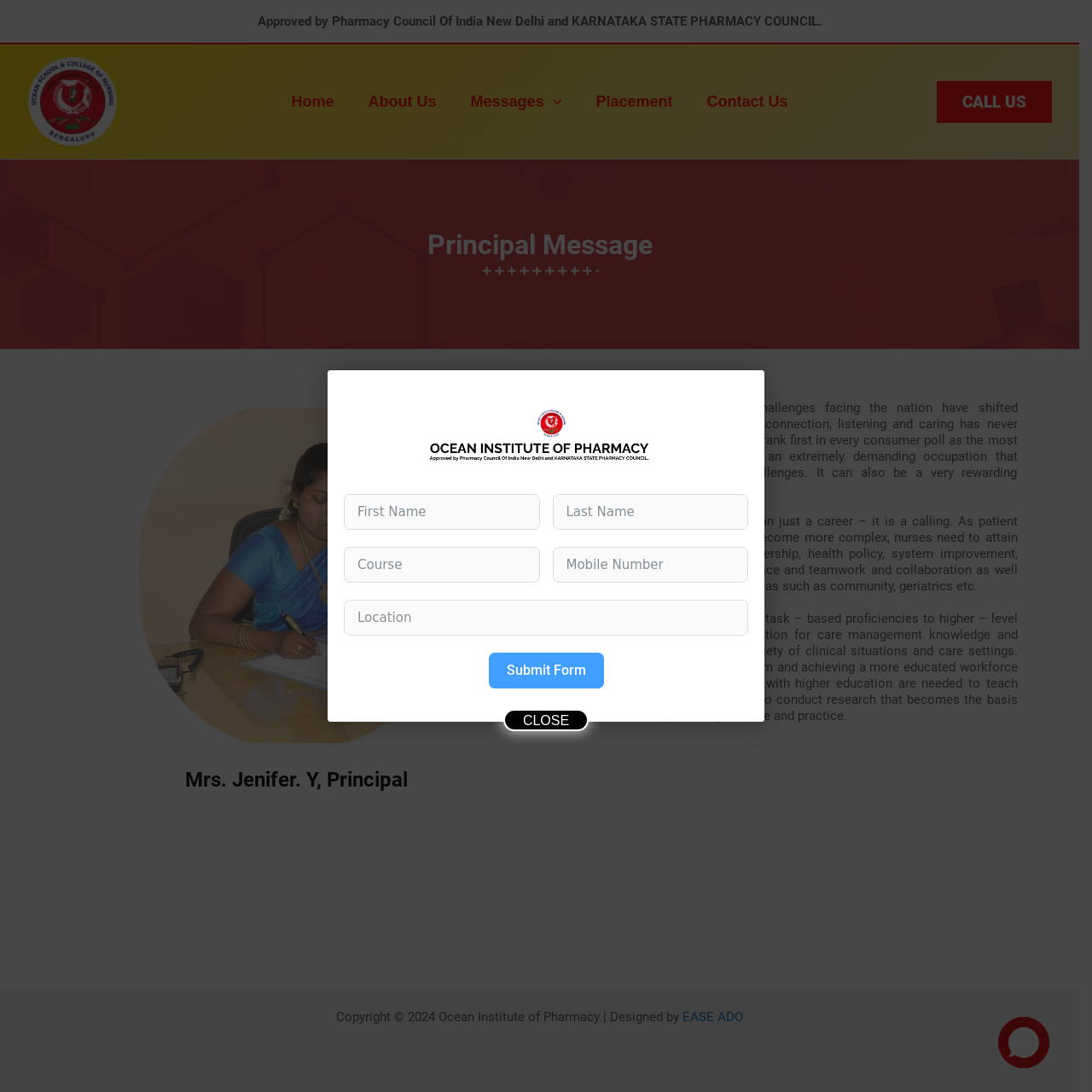Create a full and detailed caption for the entire webpage.

The webpage is about the Ocean Institute of Pharmacy, with a focus on the principal's message. At the top, there is a logo of the institute, accompanied by a link to the institute's homepage. Below this, there is a navigation menu with links to various sections of the website, including "Home", "About Us", "Messages", "Placement", and "Contact Us".

The main content of the page is an article with a heading "Principal Message" followed by a subheading "Mrs. Jenifer. Y, Principal". The principal's message is a lengthy text that discusses the importance of pharmacists in the 21st century, the challenges they face, and the need for higher education and research in the field.

The text is divided into several paragraphs, with the principal emphasizing the need for personal connection, listening, and caring in the healthcare profession. The message also highlights the importance of education and research in pharmacy, and the need for pharmacists with higher education to teach future generations and conduct research.

At the bottom of the page, there is a copyright notice with a link to the website designer, EASE ADO. There is also a modal dialog box with an enquiry form that allows users to submit their details.

On the right side of the page, there is a call-to-action button "CALL US" and a link to the institute's homepage.